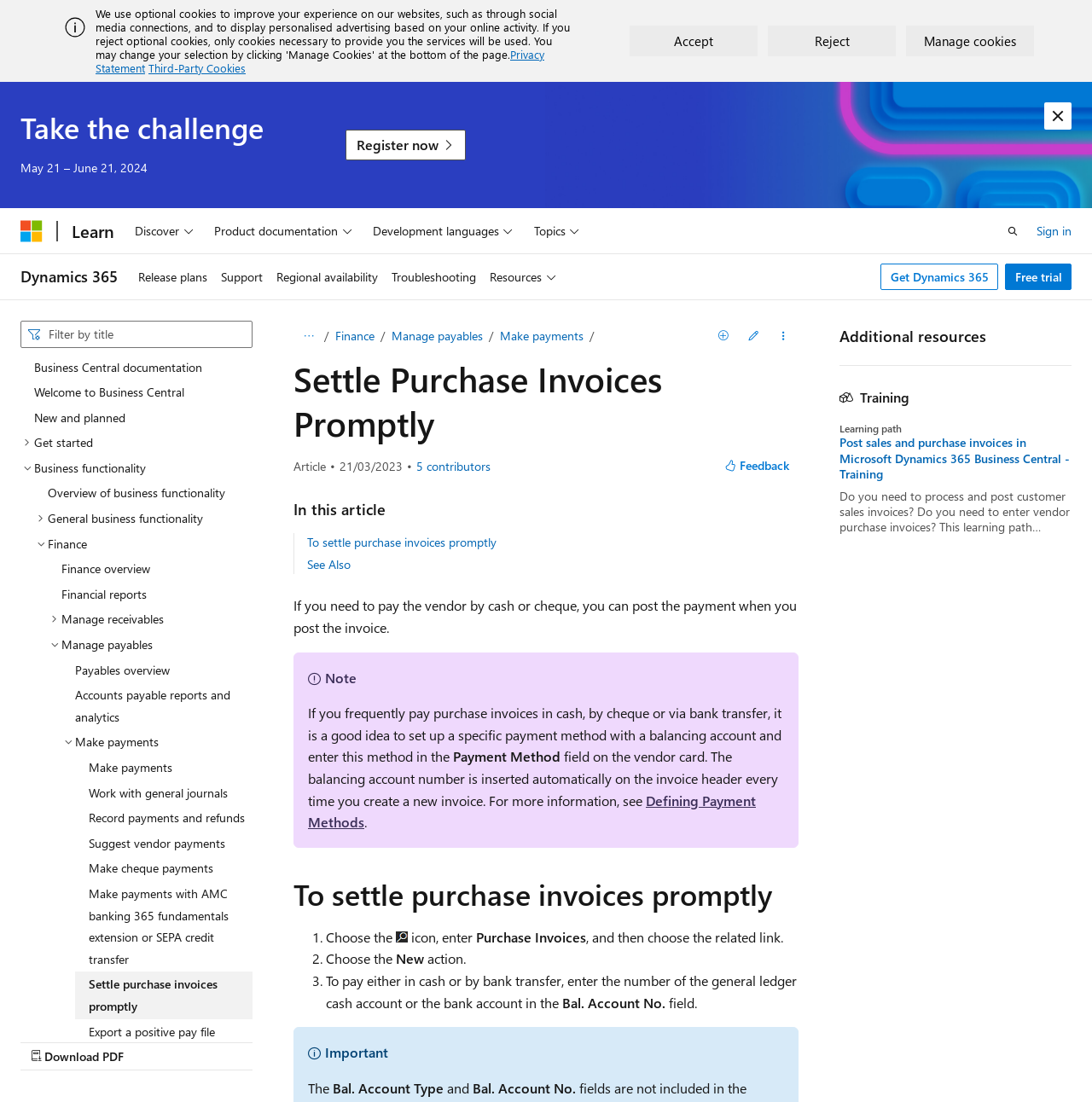Locate the bounding box coordinates for the element described below: "Development languages". The coordinates must be four float values between 0 and 1, formatted as [left, top, right, bottom].

[0.335, 0.189, 0.476, 0.23]